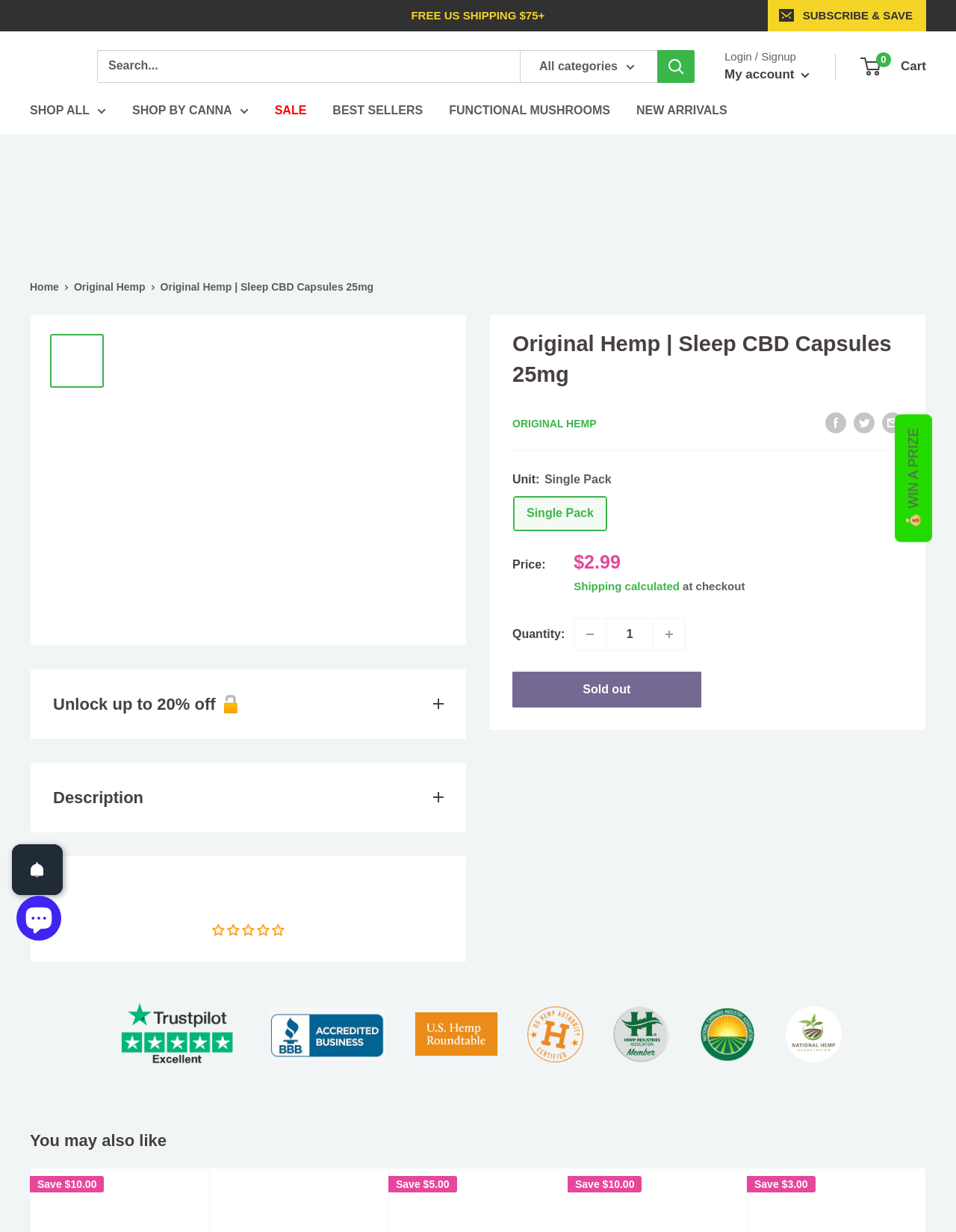Can you show the bounding box coordinates of the region to click on to complete the task described in the instruction: "Unlock up to 20% off"?

[0.032, 0.543, 0.488, 0.6]